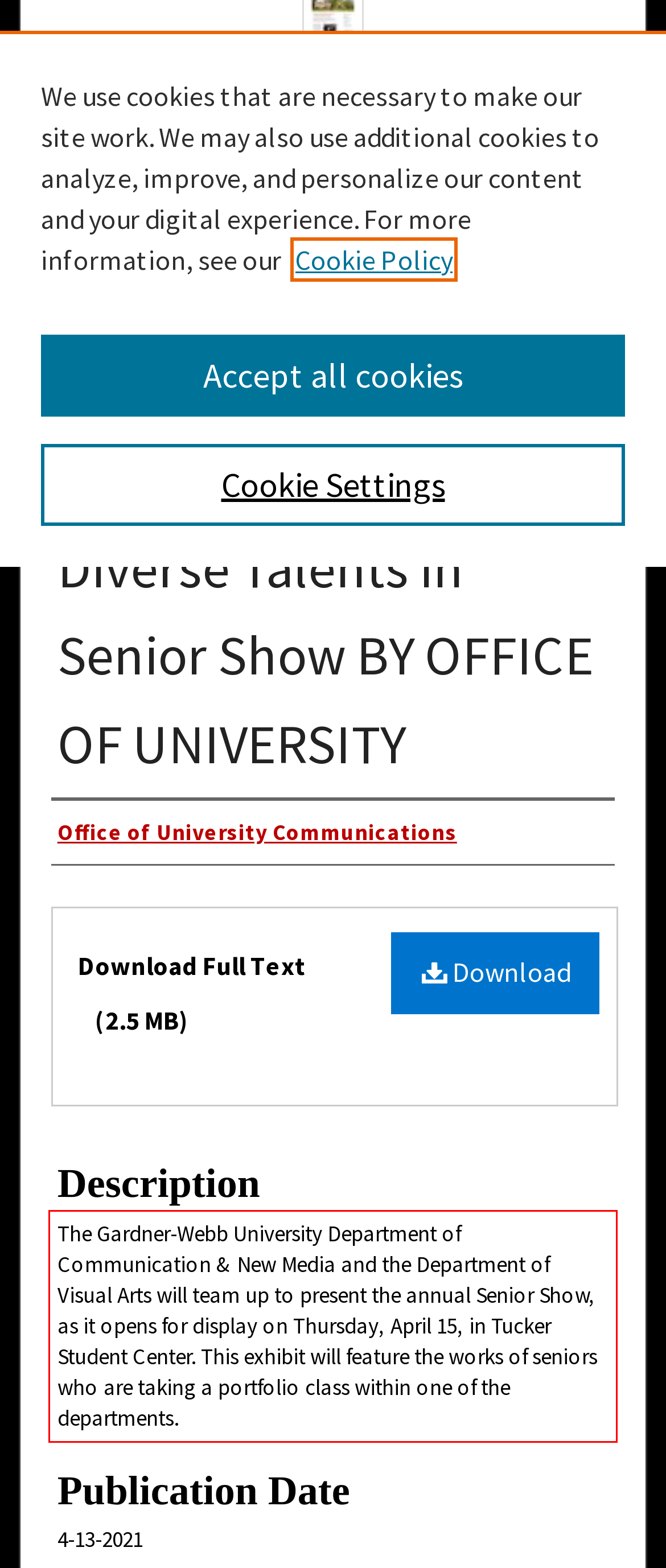The screenshot you have been given contains a UI element surrounded by a red rectangle. Use OCR to read and extract the text inside this red rectangle.

The Gardner-Webb University Department of Communication & New Media and the Department of Visual Arts will team up to present the annual Senior Show, as it opens for display on Thursday, April 15, in Tucker Student Center. This exhibit will feature the works of seniors who are taking a portfolio class within one of the departments.